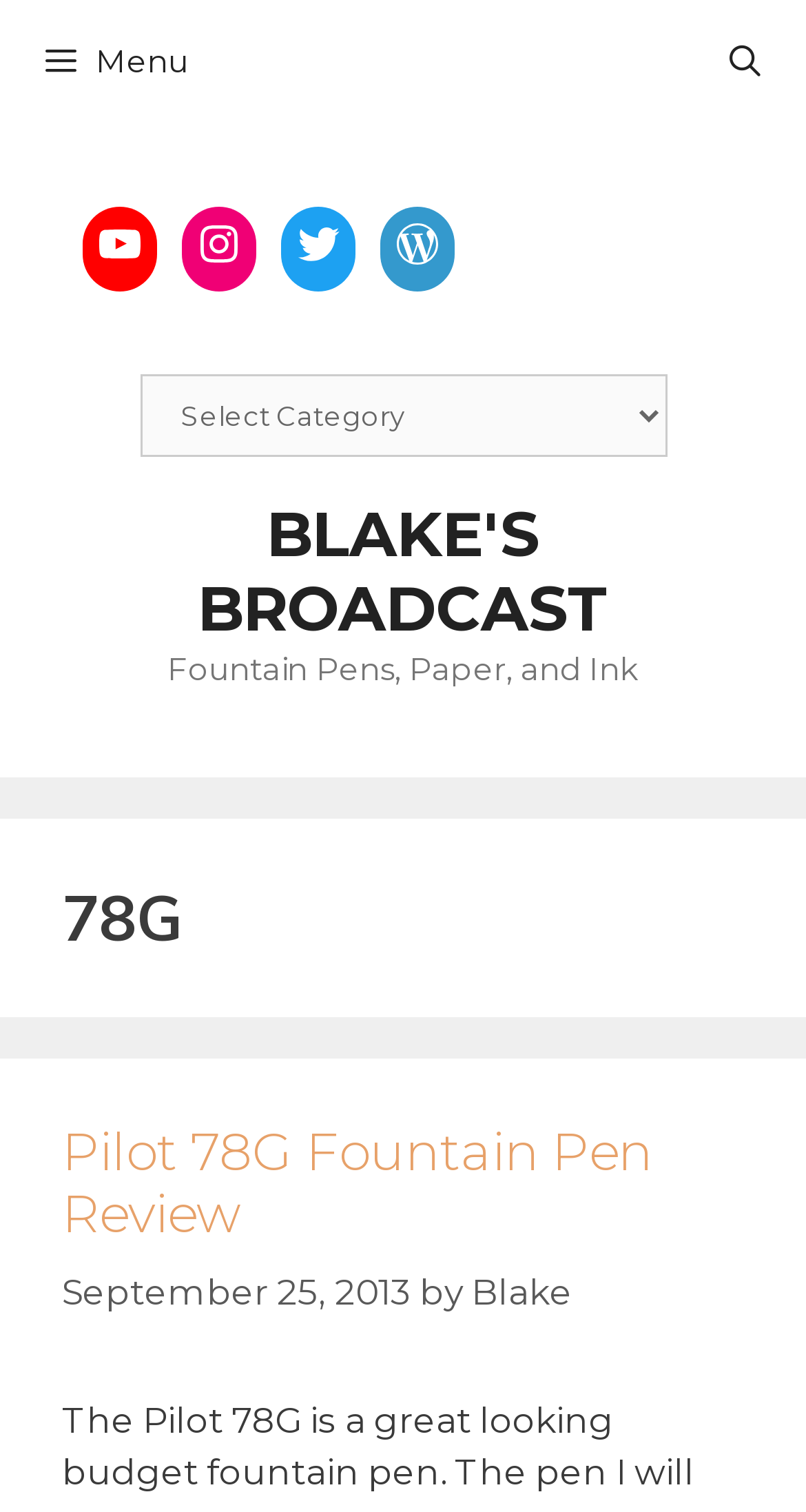Identify the bounding box coordinates of the region I need to click to complete this instruction: "Search for something".

[0.848, 0.0, 1.0, 0.082]